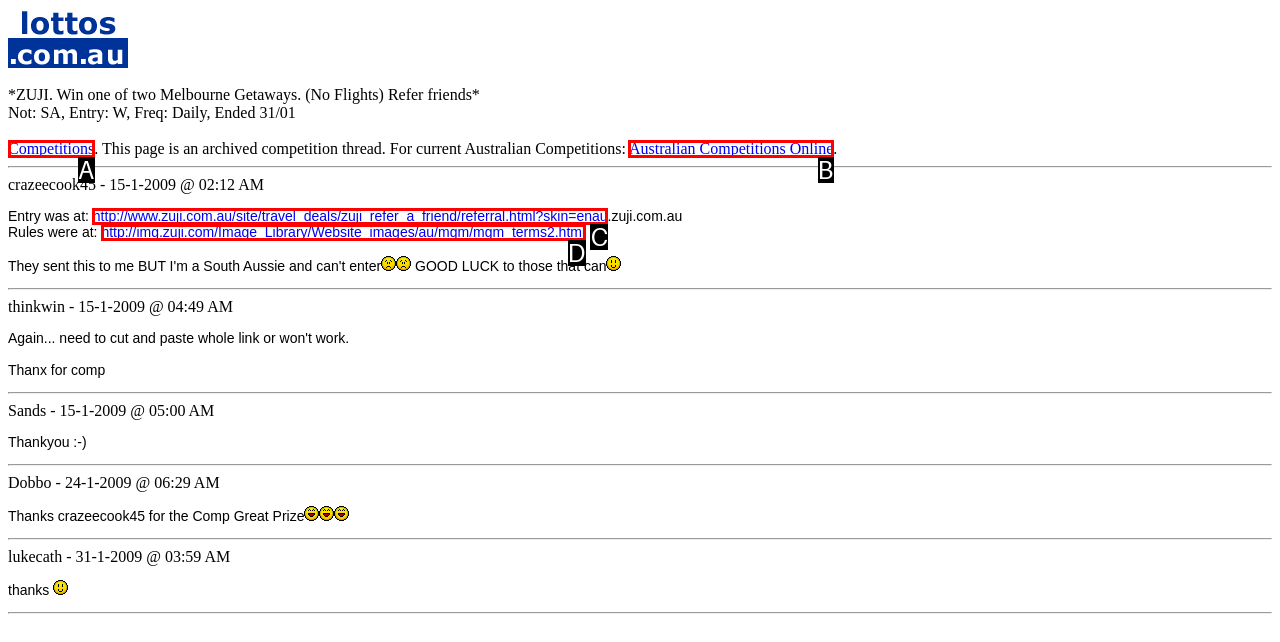Tell me which one HTML element best matches the description: http://img.zuji.com/Image_Library/Website_images/au/mgm/mgm_terms2.html
Answer with the option's letter from the given choices directly.

D